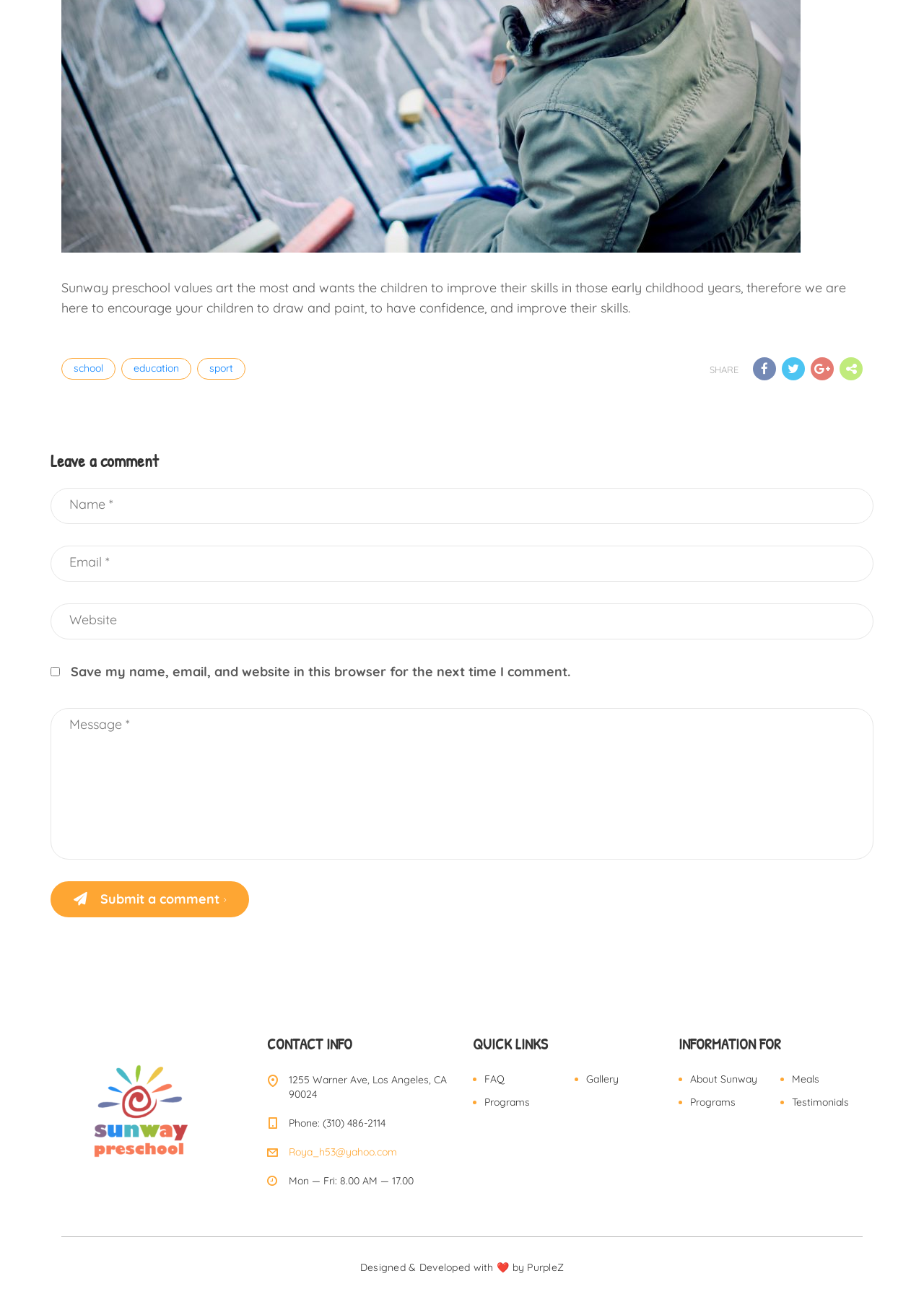Determine the bounding box coordinates of the UI element described by: "name="url" placeholder="Website"".

[0.055, 0.463, 0.945, 0.491]